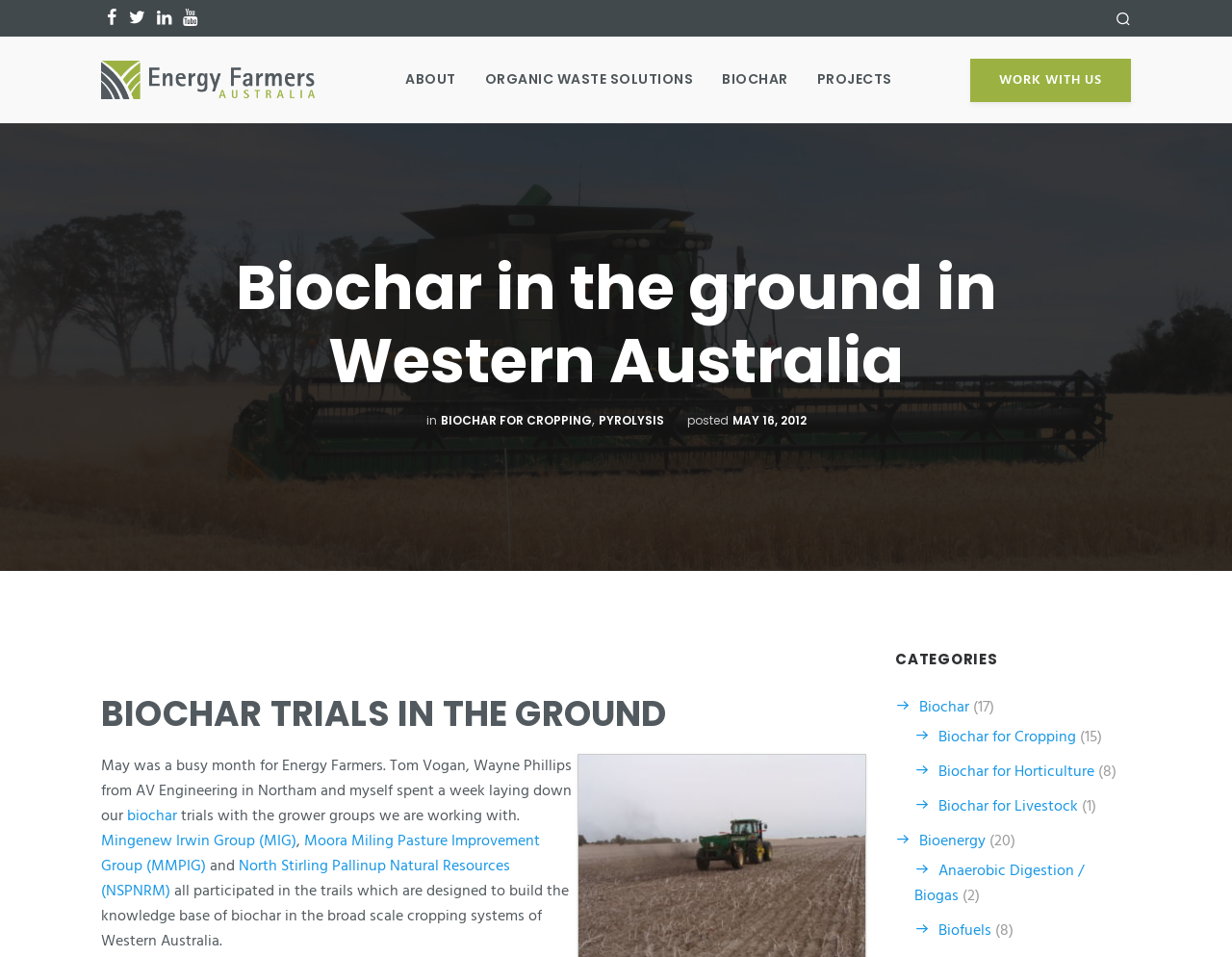Construct a comprehensive caption that outlines the webpage's structure and content.

The webpage is about Energy Farmers Australia, with a focus on biochar trials in Western Australia. At the top left, there is a main logo, accompanied by a row of links to different sections of the website, including "ABOUT", "ORGANIC WASTE SOLUTIONS", "BIOCHAR", "PROJECTS", and "WORK WITH US". 

Below the logo, there is a heading that reads "Biochar in the ground in Western Australia". Underneath, there are two columns of links and text. The left column has links to "BIOCHAR FOR CROPPING", "PYROLYSIS", and a date "MAY 16, 2012". The right column has a heading "BIOCHAR TRIALS IN THE GROUND" followed by a paragraph of text describing the biochar trials conducted by Energy Farmers with various grower groups. There is also a link to an image of a fertilizer spreader spreading biochar on a paddock.

Further down the page, there is a section with categories, including "Biochar", "Biochar for Cropping", "Biochar for Horticulture", "Biochar for Livestock", "Bioenergy", "Anaerobic Digestion / Biogas", and "Biofuels", each with a number of related posts in parentheses.

At the top right, there are several social media links, represented by icons. There is also a search form with a close button at the top right corner of the page.